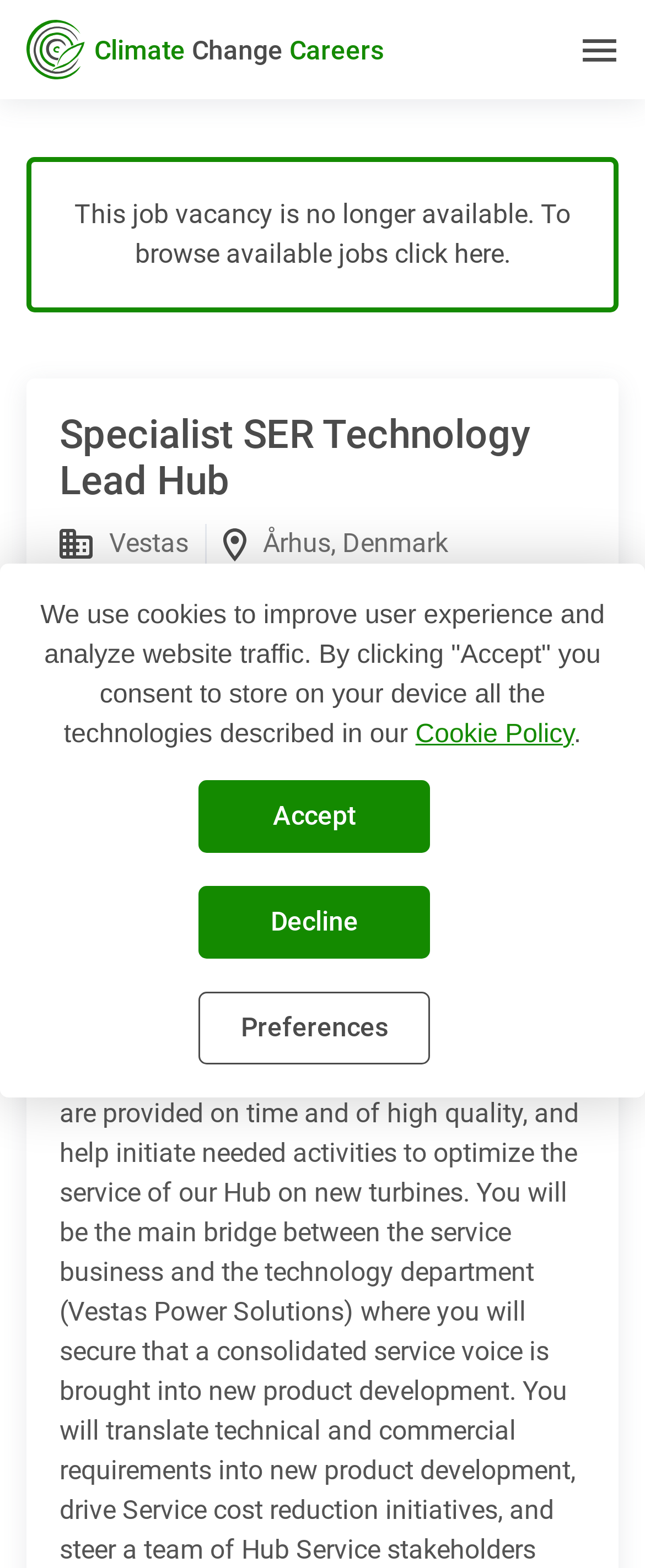Identify the webpage's primary heading and generate its text.

Specialist SER Technology Lead Hub